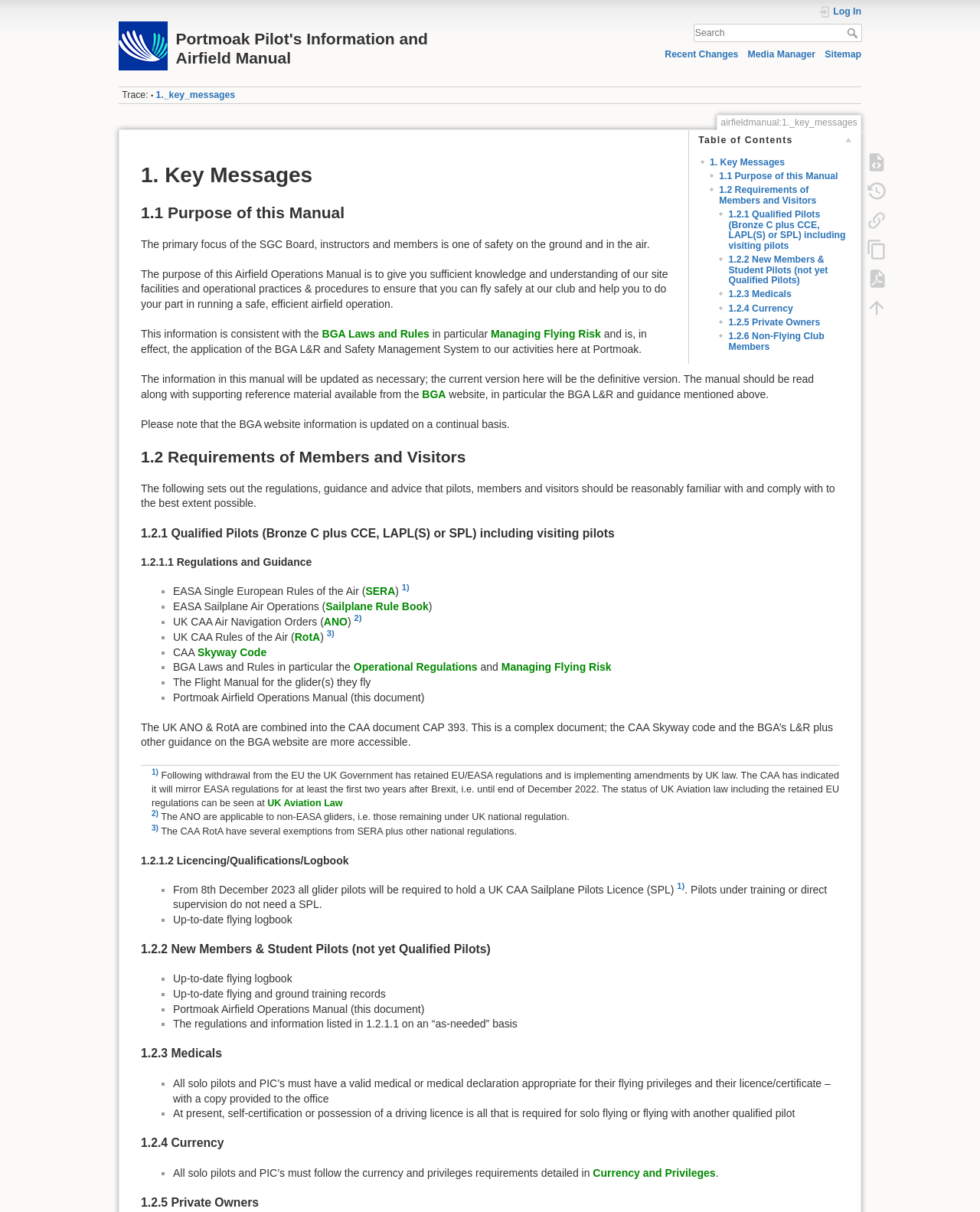Calculate the bounding box coordinates for the UI element based on the following description: "Skyway Code". Ensure the coordinates are four float numbers between 0 and 1, i.e., [left, top, right, bottom].

[0.201, 0.533, 0.272, 0.543]